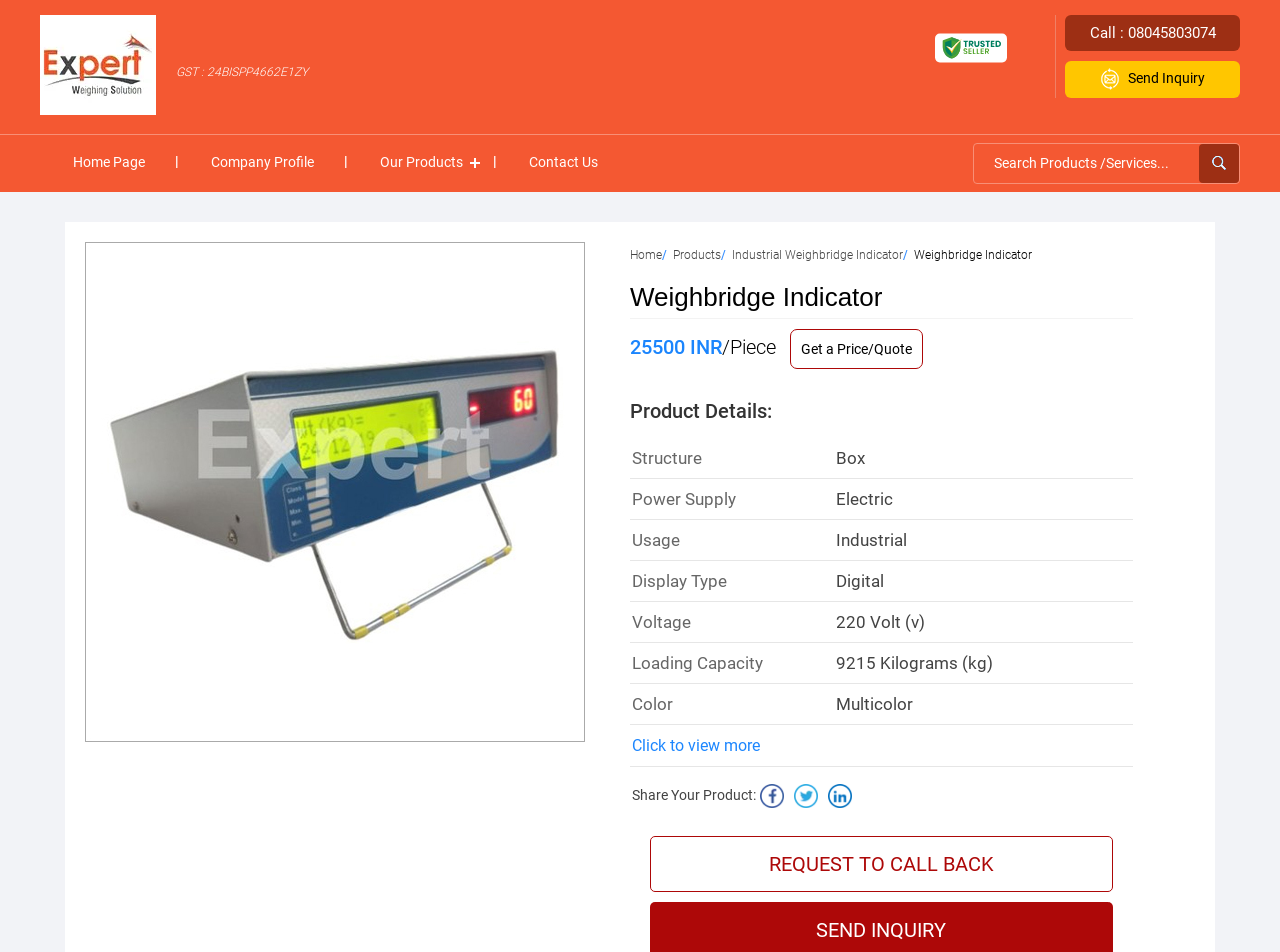Using the information in the image, give a comprehensive answer to the question: 
How can I contact the seller?

I found the contact information by looking at the static text element with the content 'Call : 08045803074' and the link element with the content 'Send Inquiry' which are located at the top of the webpage.